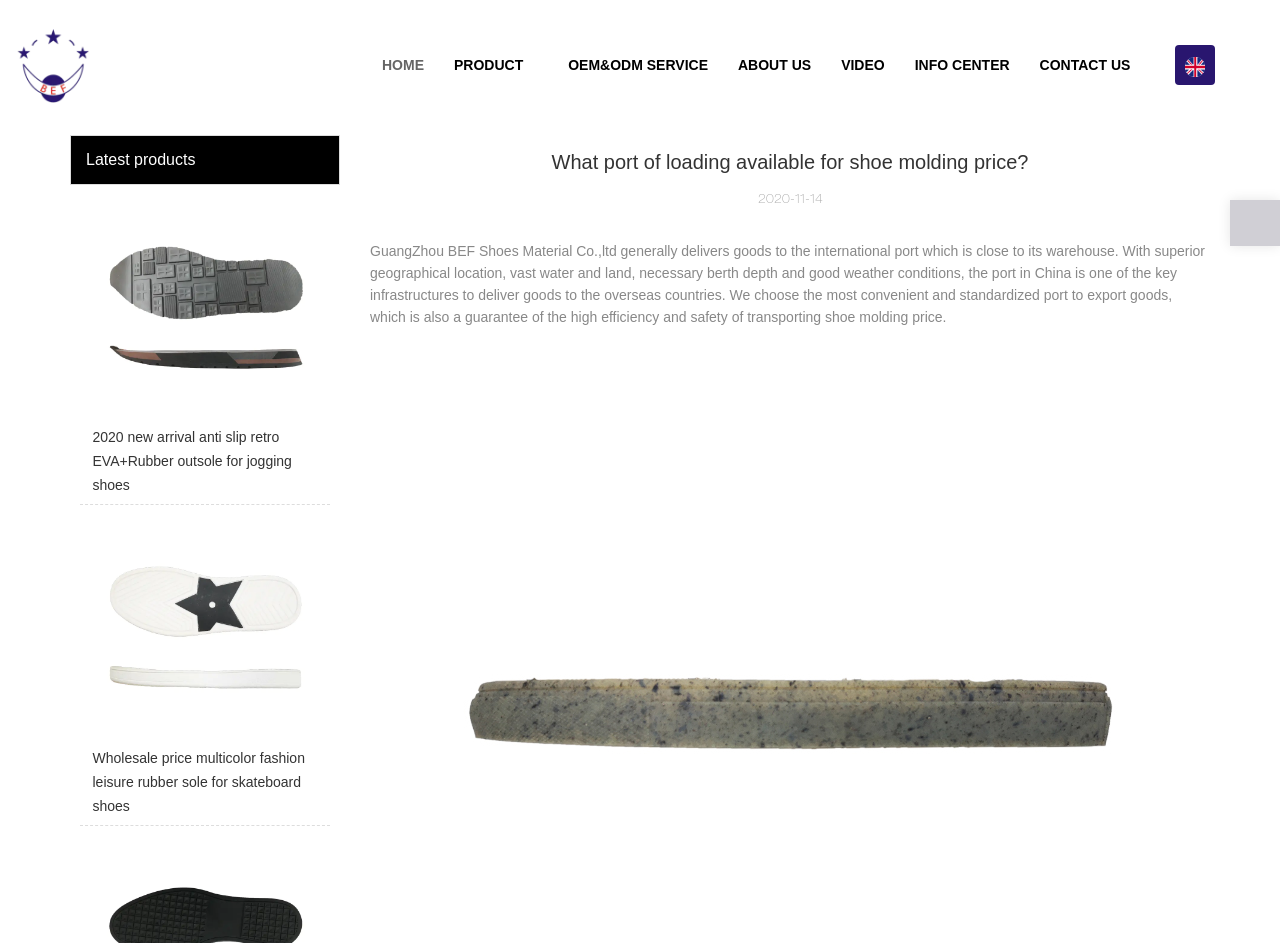What is the date mentioned on the page?
Please provide a comprehensive answer based on the details in the screenshot.

The date '2020-11-14' is mentioned on the page, which is located below the 'Latest products' text and above the product links.